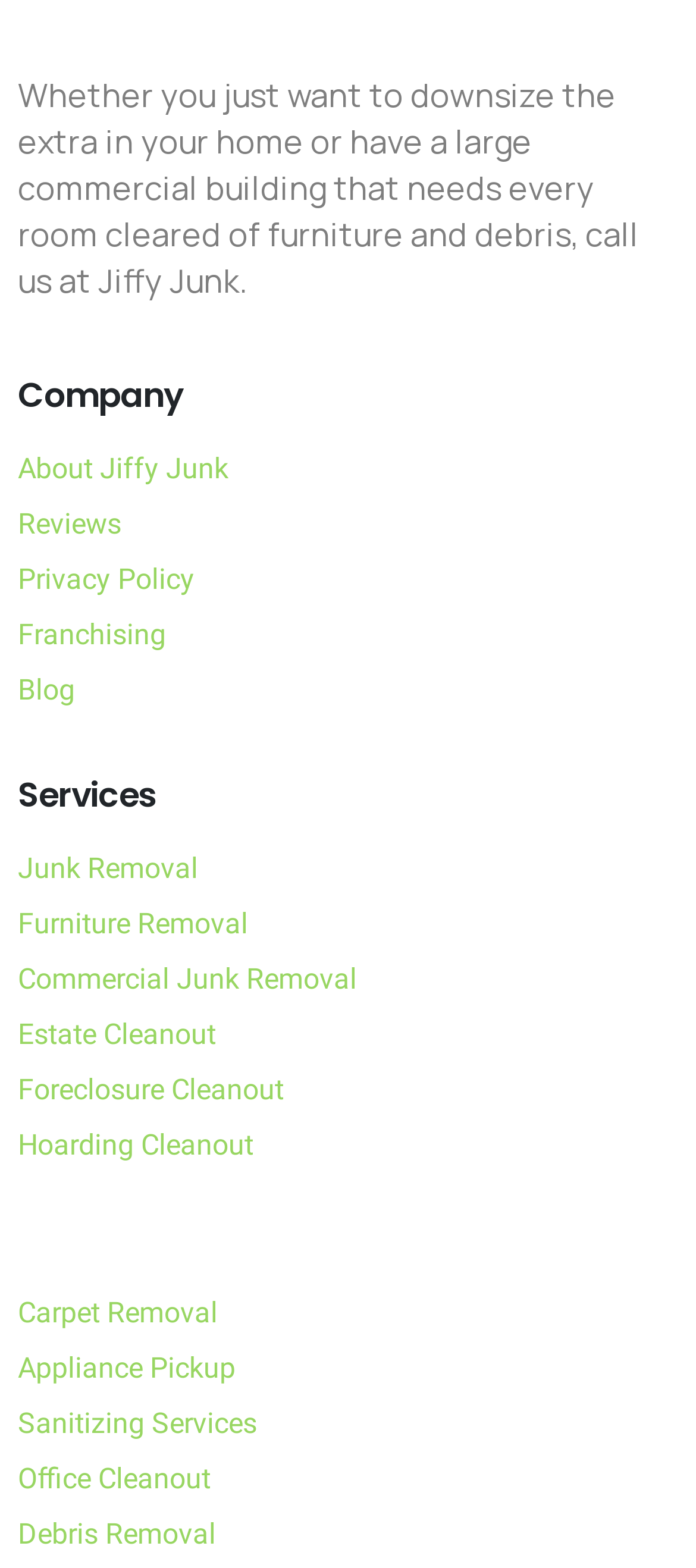Please locate the clickable area by providing the bounding box coordinates to follow this instruction: "Explore franchising opportunities".

[0.026, 0.394, 0.238, 0.416]